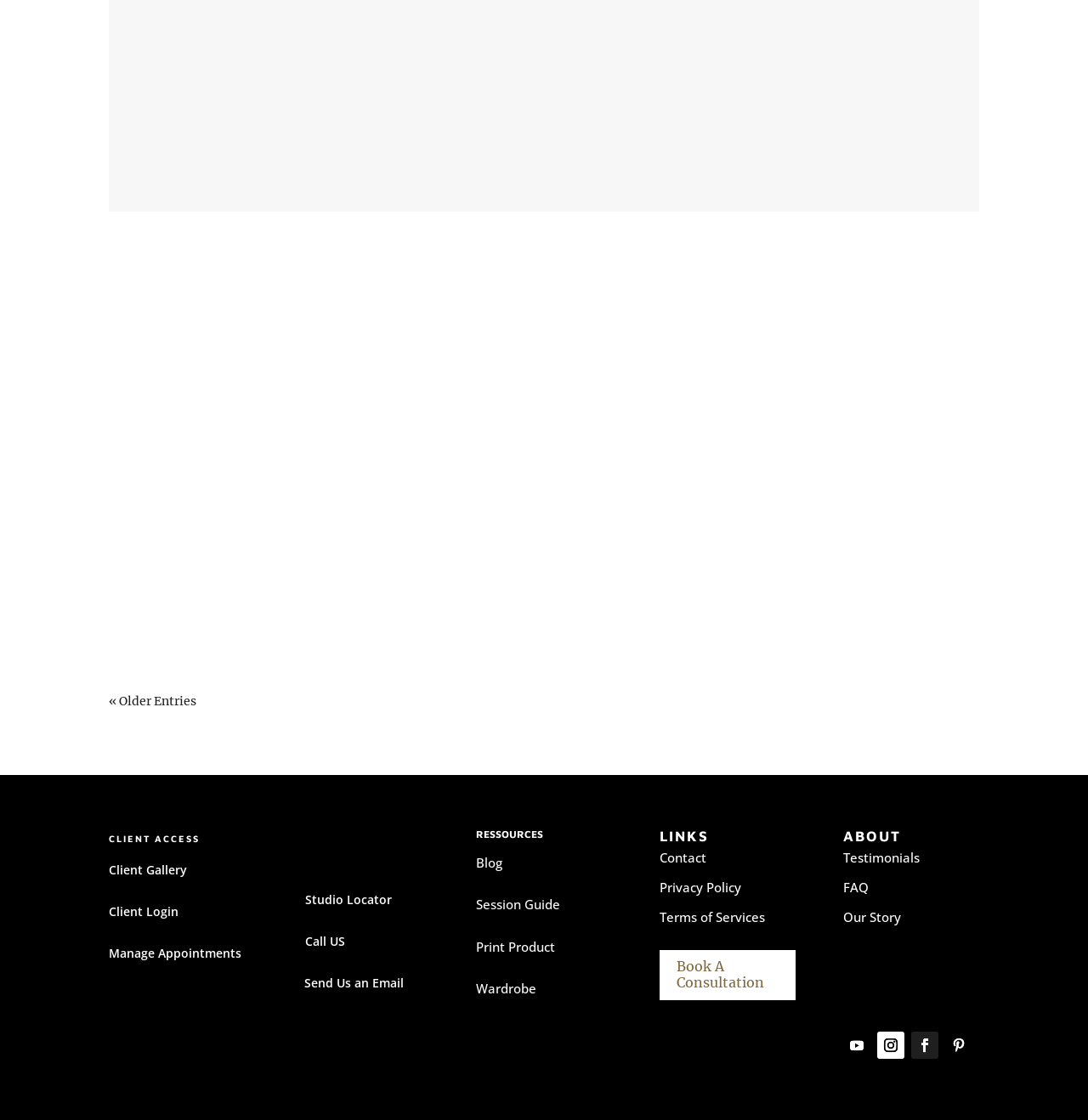Please answer the following question using a single word or phrase: 
What is the category of the first article?

Education